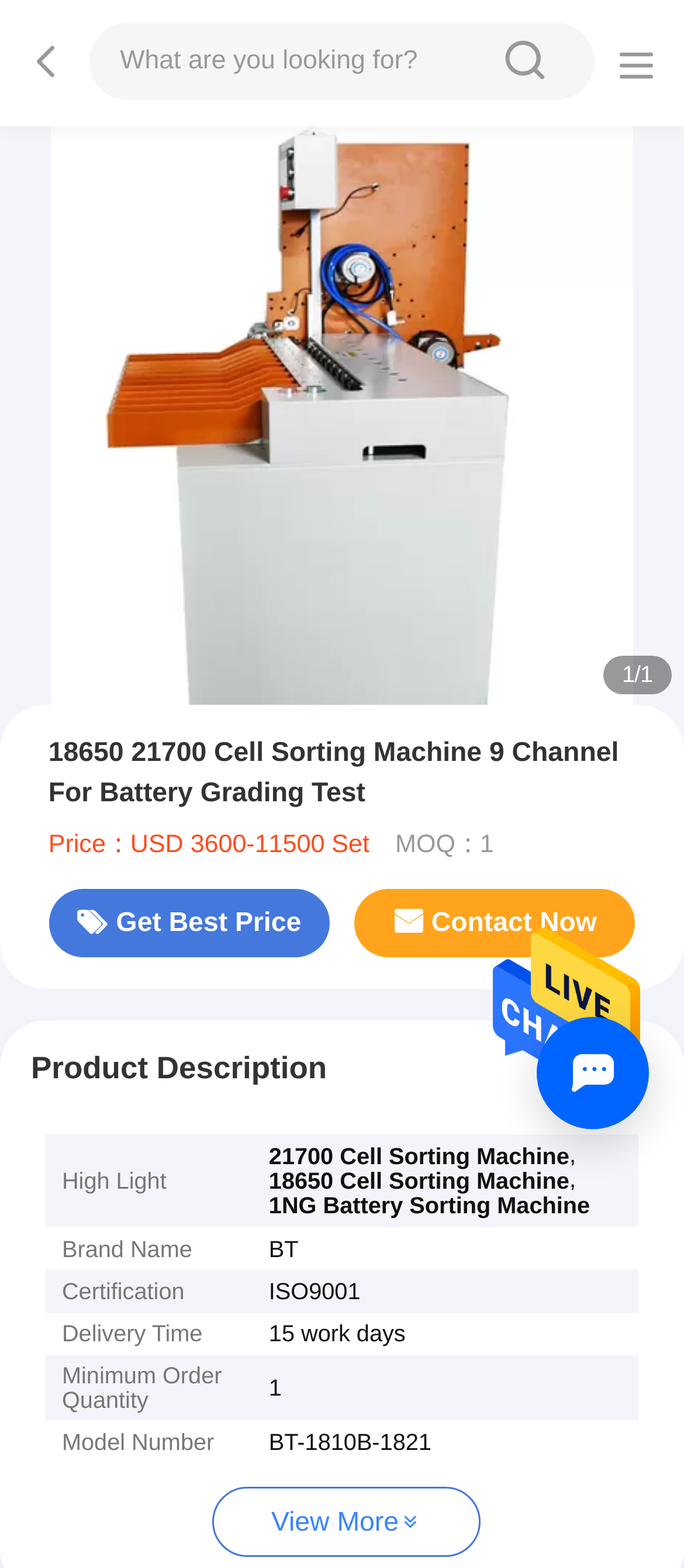Provide an in-depth caption for the elements present on the webpage.

This webpage is about a product called "18650 21700 Cell Sorting Machine 9 Channel For Battery Grading Test". At the top, there is a search bar with a placeholder text "What are you looking for?" and a search button with a magnifying glass icon. 

Below the search bar, there is a large image of the product, taking up most of the width of the page. To the right of the image, there is a section with product information, including the price range "USD 3600-11500 Set", minimum order quantity "1", and two buttons to "Get Best Price" and "Contact Now".

Further down, there is a section titled "Product Description" with a table containing detailed product specifications, including "High Light", "Brand Name", "Certification", "Delivery Time", "Minimum Order Quantity", and "Model Number". Each specification has a corresponding value, such as "21700 Cell Sorting Machine, 18650 Cell Sorting Machine, 1NG Battery Sorting Machine" for "High Light" and "BT" for "Brand Name".

At the bottom of the page, there is a link to "View More" and a button to "Open chat window" with an image of a chat icon.